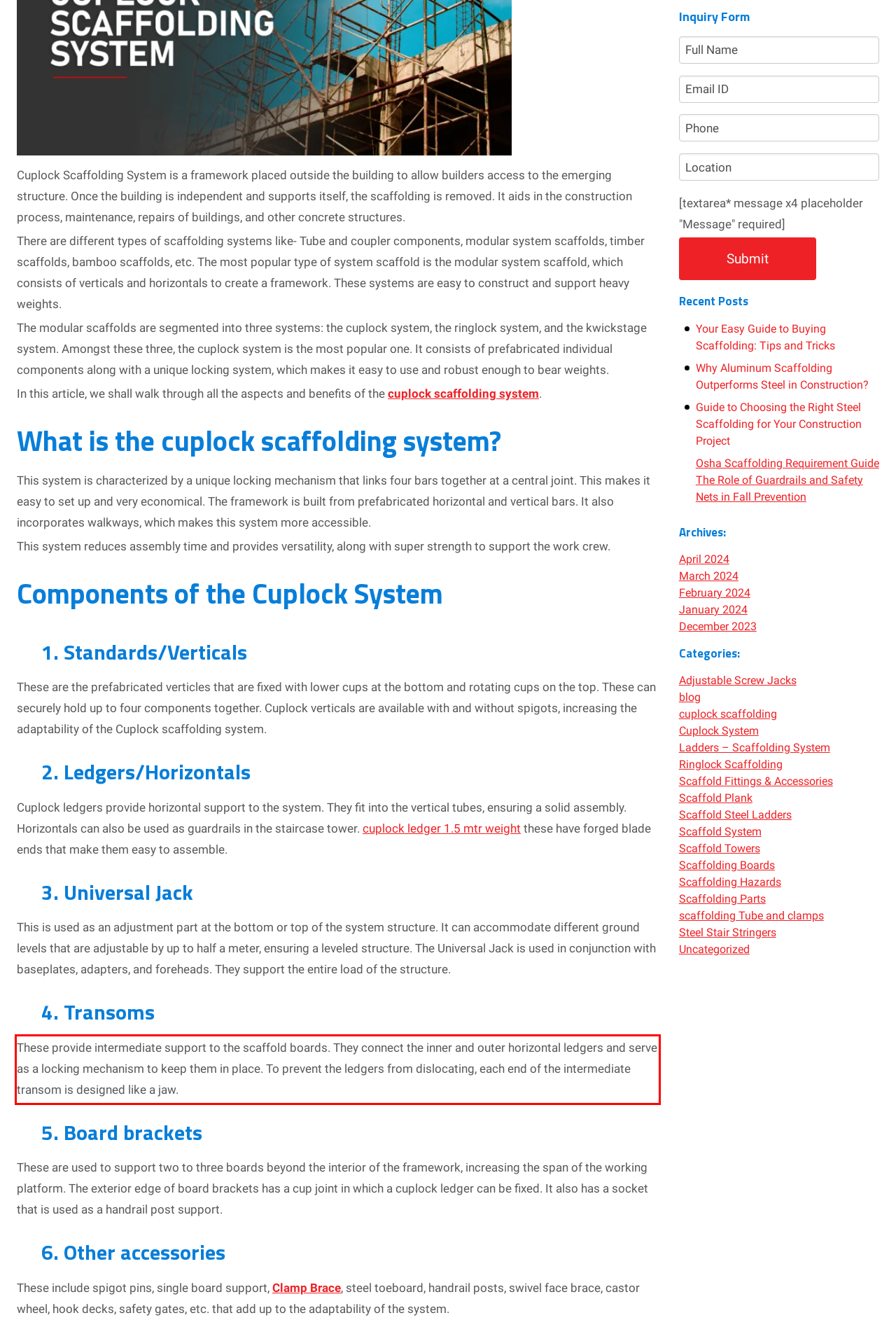From the screenshot of the webpage, locate the red bounding box and extract the text contained within that area.

These provide intermediate support to the scaffold boards. They connect the inner and outer horizontal ledgers and serve as a locking mechanism to keep them in place. To prevent the ledgers from dislocating, each end of the intermediate transom is designed like a jaw.